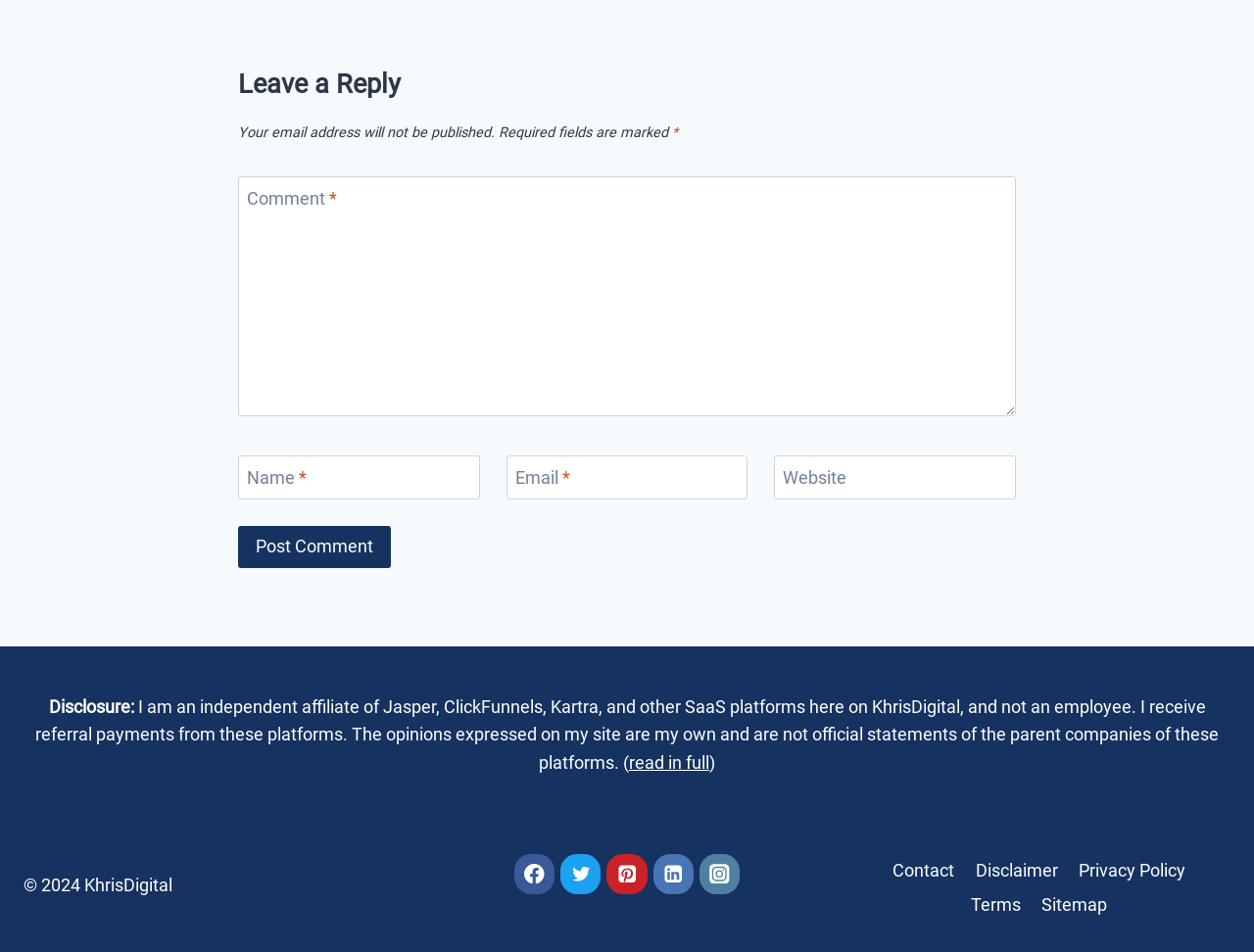What is the purpose of the comment section?
From the image, respond using a single word or phrase.

To leave a reply